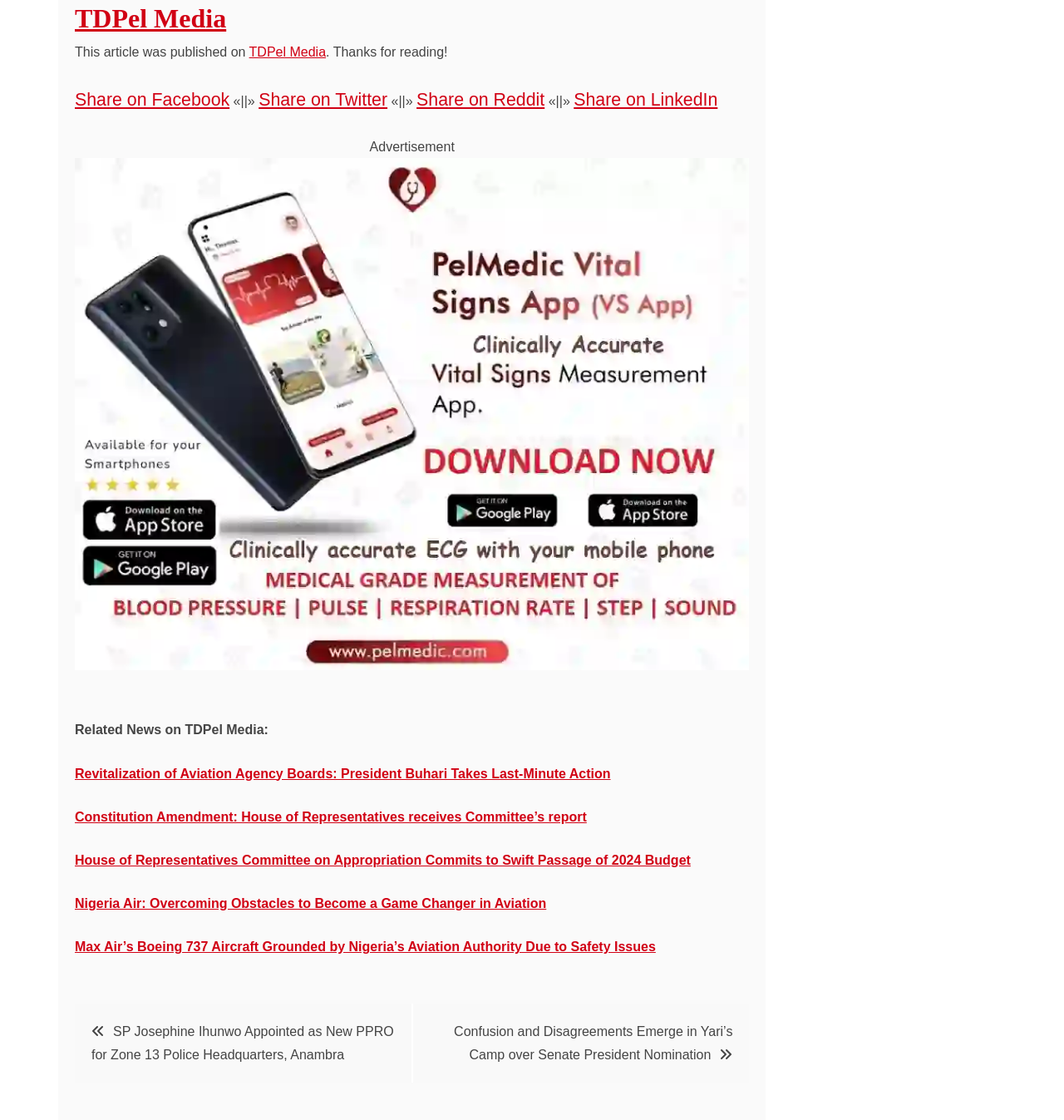What is the name of the app that can be downloaded?
Please elaborate on the answer to the question with detailed information.

The webpage provides a link to download an app called 'Vital Signs App', which is also referred to as 'VS App'.